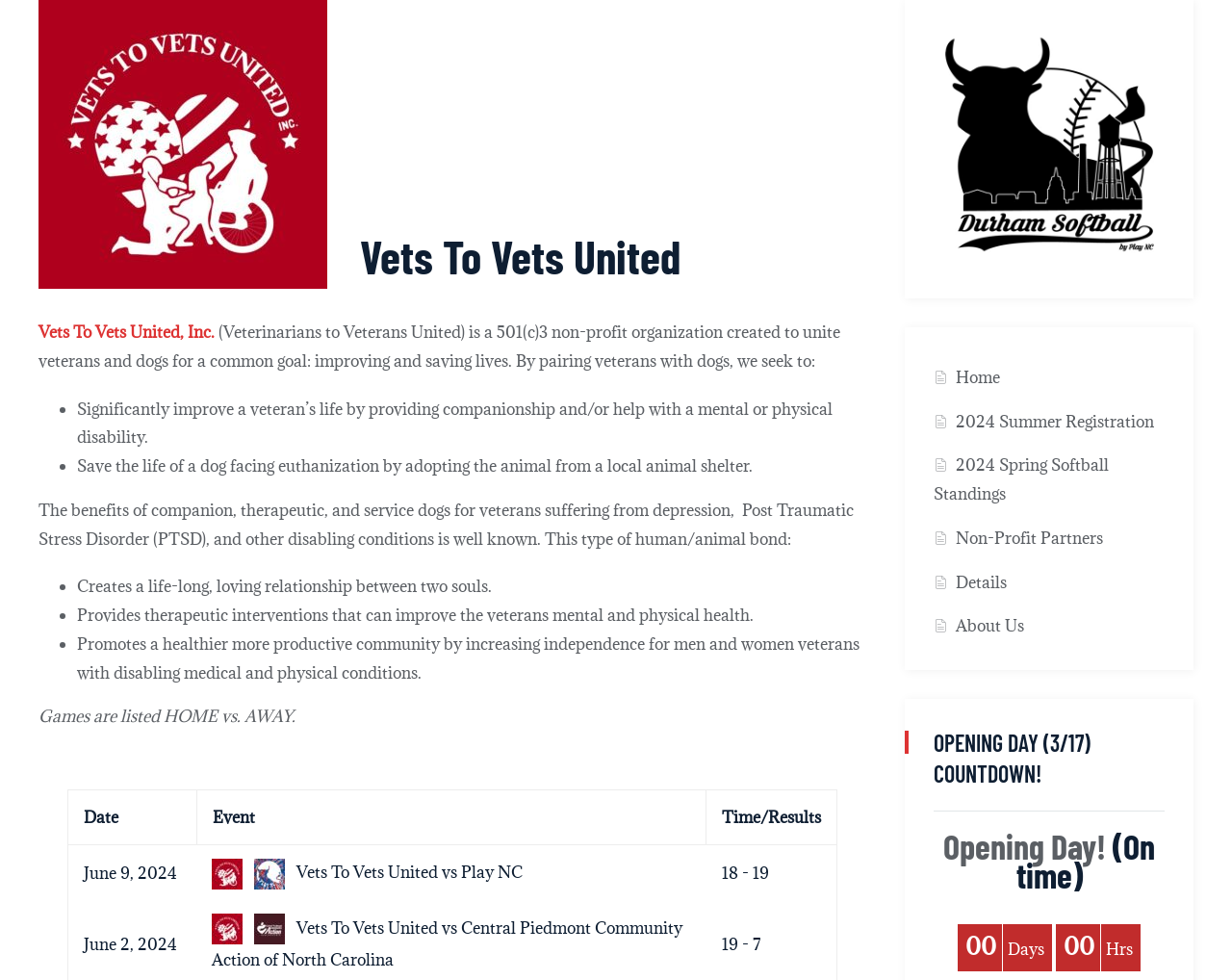Show the bounding box coordinates for the HTML element described as: "Date".

[0.055, 0.806, 0.16, 0.862]